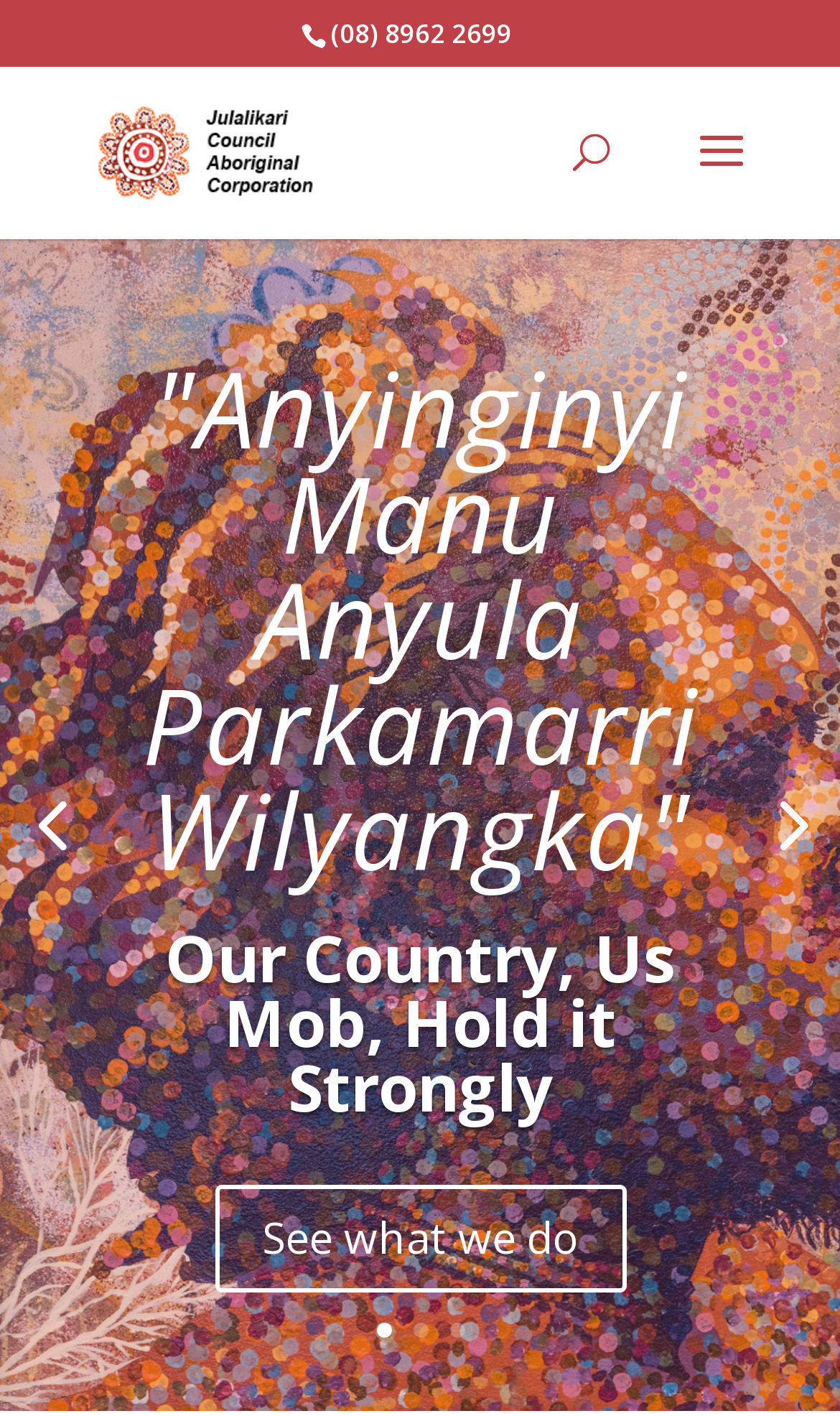Determine the bounding box coordinates of the clickable region to carry out the instruction: "Search for something".

[0.463, 0.046, 0.823, 0.049]